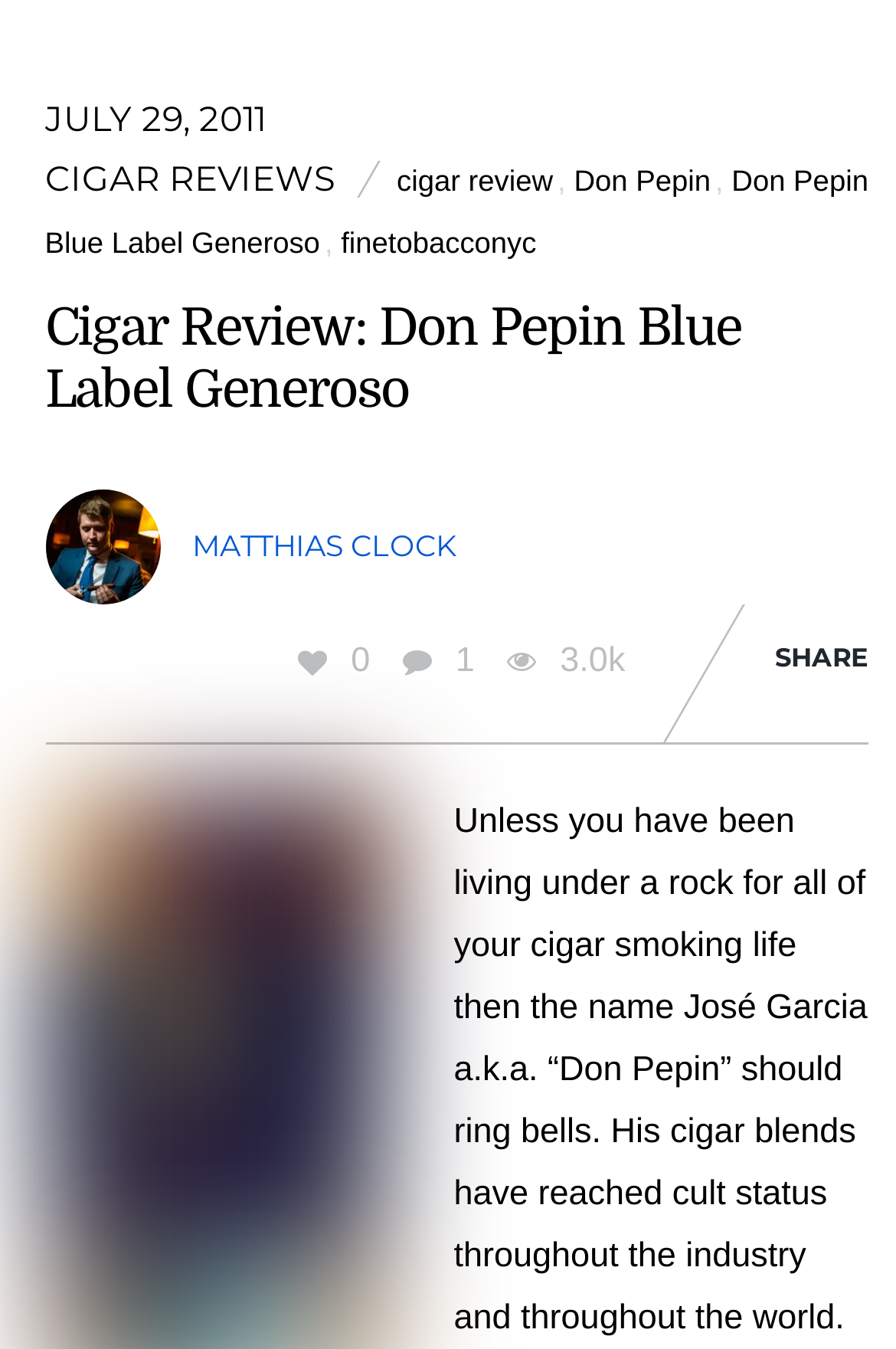Predict the bounding box coordinates of the area that should be clicked to accomplish the following instruction: "Click on CIGAR REVIEWS". The bounding box coordinates should consist of four float numbers between 0 and 1, i.e., [left, top, right, bottom].

[0.05, 0.115, 0.373, 0.147]